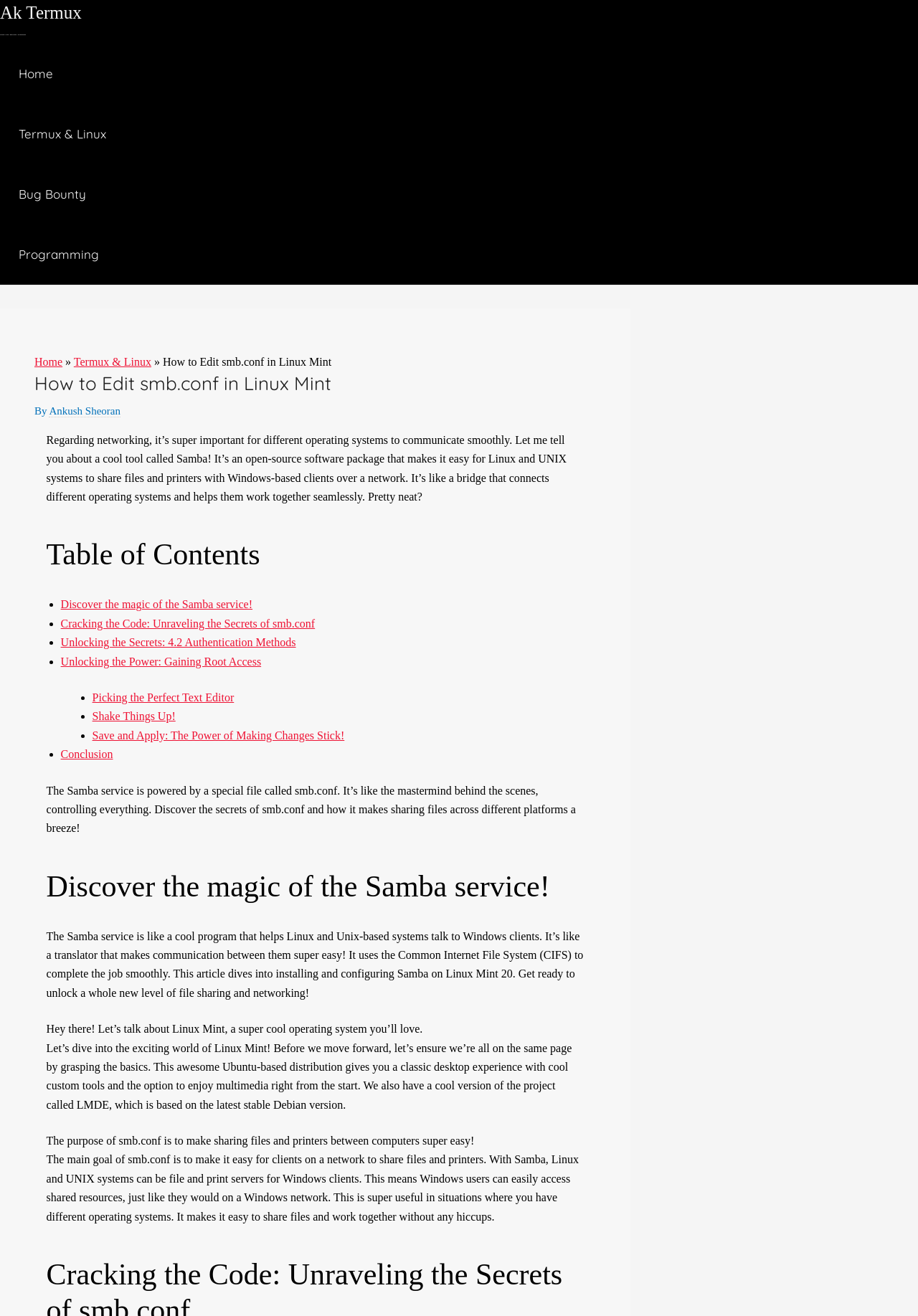Find and provide the bounding box coordinates for the UI element described here: "Ankush Sheoran". The coordinates should be given as four float numbers between 0 and 1: [left, top, right, bottom].

[0.053, 0.308, 0.131, 0.317]